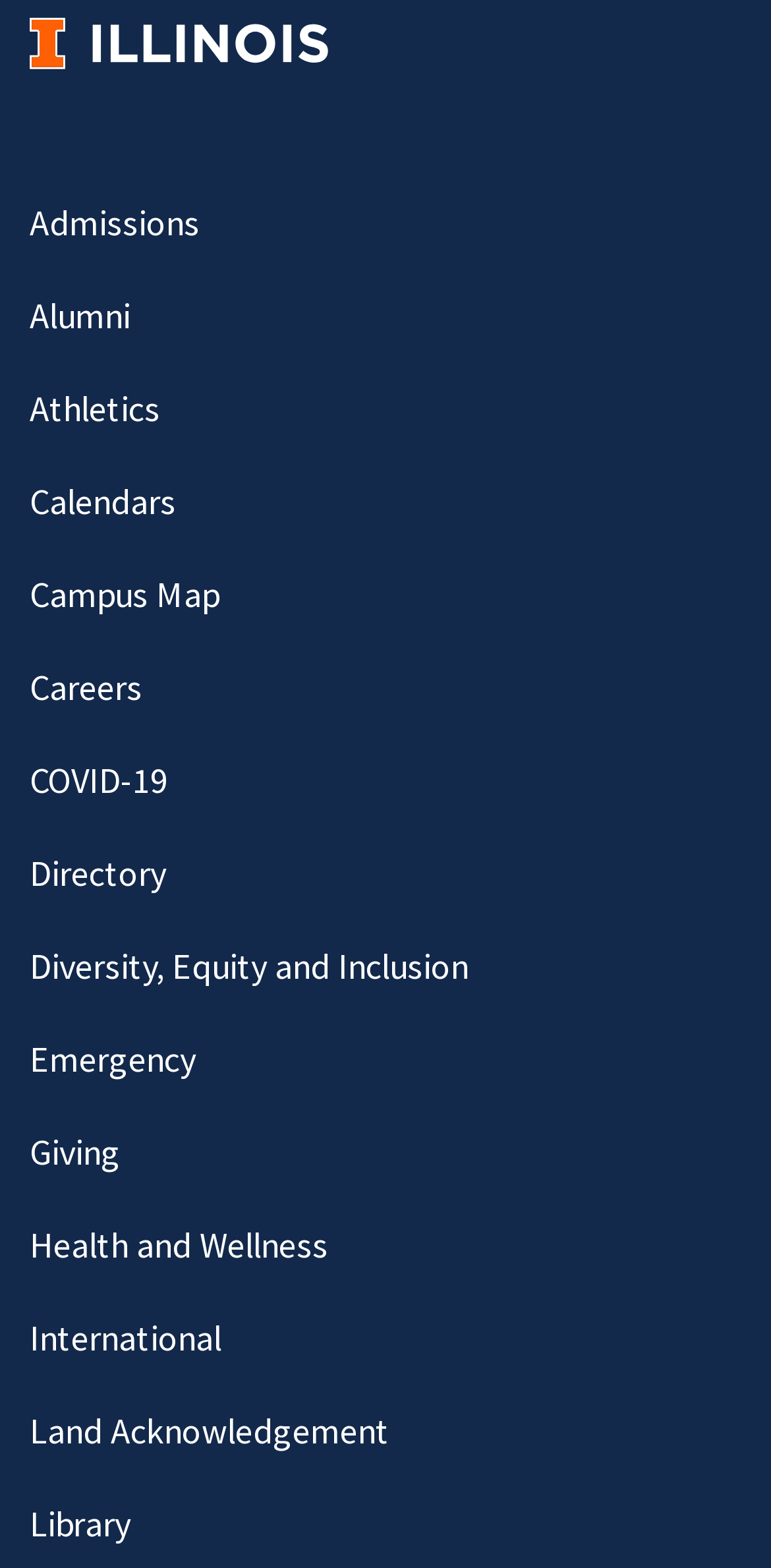Show the bounding box coordinates for the HTML element as described: "Diversity, Equity and Inclusion".

[0.038, 0.591, 0.608, 0.642]